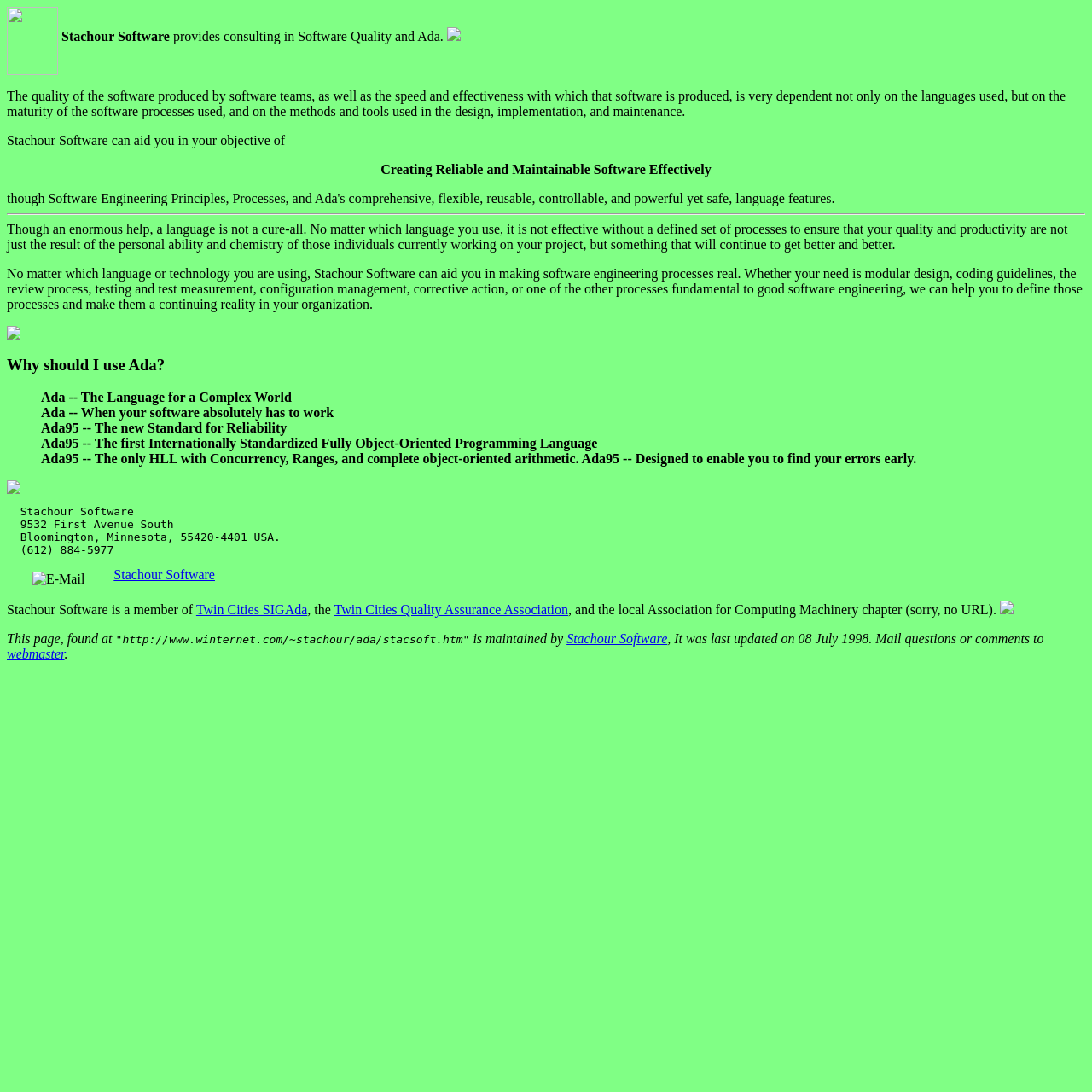Describe all the visual and textual components of the webpage comprehensively.

The webpage is about Stachour Software, a consulting firm that specializes in Ada, software quality, and software process. At the top of the page, there is a brief introduction to the company, followed by an image. Below the introduction, there is a paragraph of text that discusses the importance of software processes and methods in producing high-quality software.

The next section of the page is divided into two columns. On the left, there is a heading "Why should I use Ada?" followed by a blockquote with several paragraphs of text that highlight the benefits of using the Ada programming language. On the right, there are several images and a separator line.

Below the blockquote, there is a section with the company's contact information, including address, phone number, and email. There are also links to other organizations that the company is a member of, such as the Twin Cities SIGAda and the Twin Cities Quality Assurance Association.

At the bottom of the page, there is a section with information about the webpage itself, including the URL and the last updated date. There is also a link to the webmaster's email address for questions or comments.

Throughout the page, there are a total of 5 images, 2 of which are icons, and 4 links to other webpages or email addresses. The text is organized into paragraphs and headings, making it easy to read and understand.